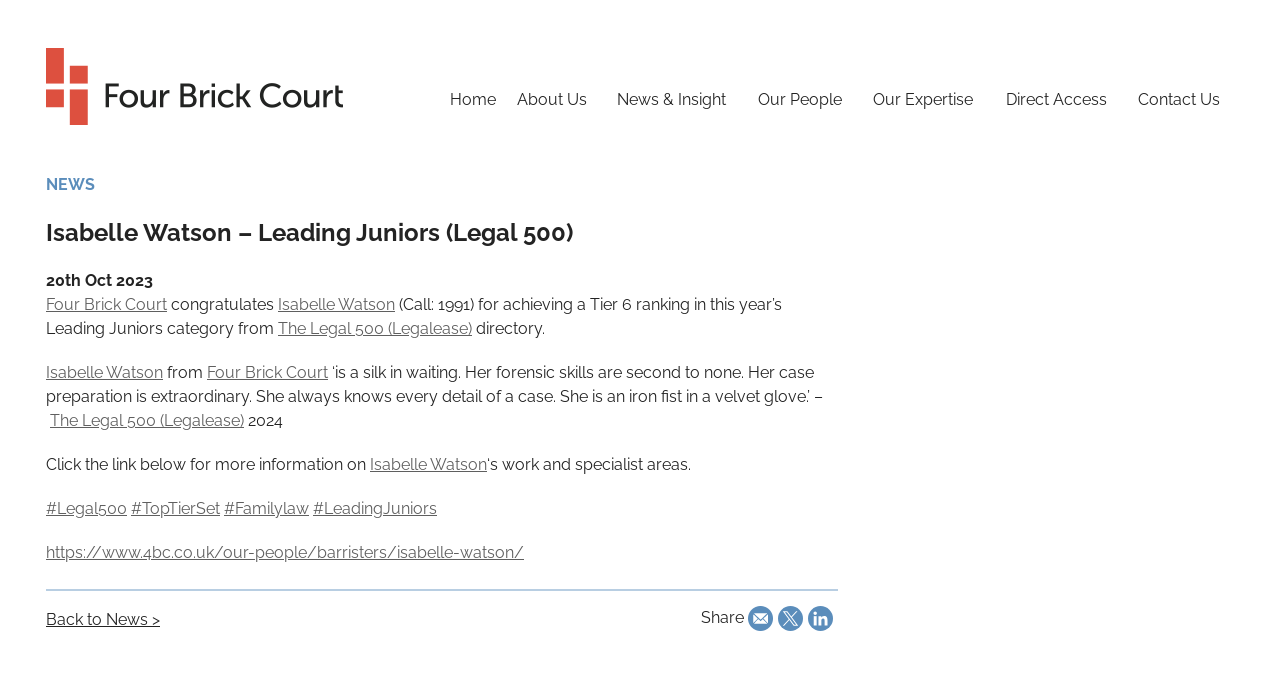Locate the bounding box coordinates of the area that needs to be clicked to fulfill the following instruction: "Go back to News page". The coordinates should be in the format of four float numbers between 0 and 1, namely [left, top, right, bottom].

[0.036, 0.893, 0.345, 0.928]